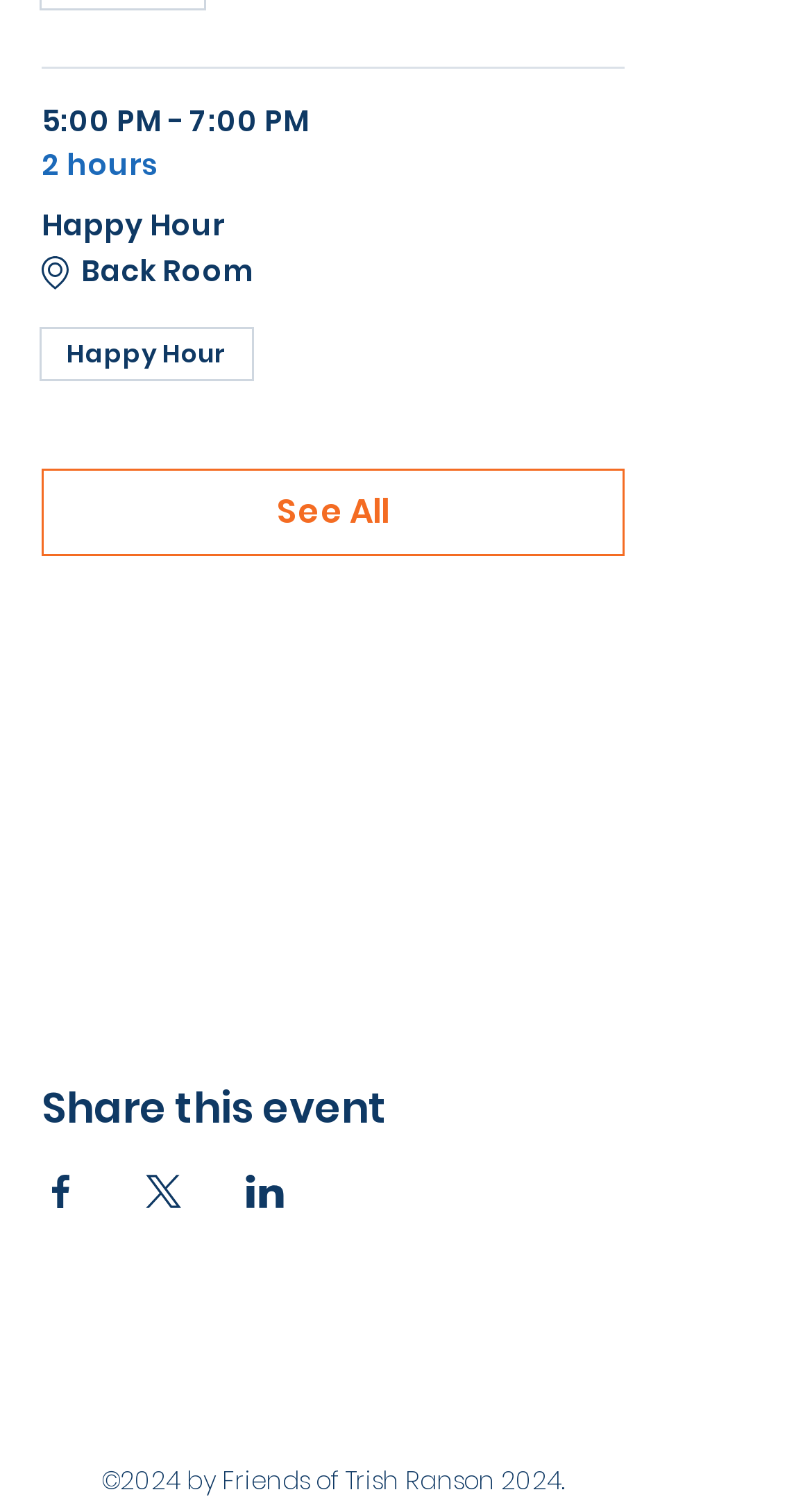Determine the bounding box coordinates for the area you should click to complete the following instruction: "Go to the Contact Us page".

None